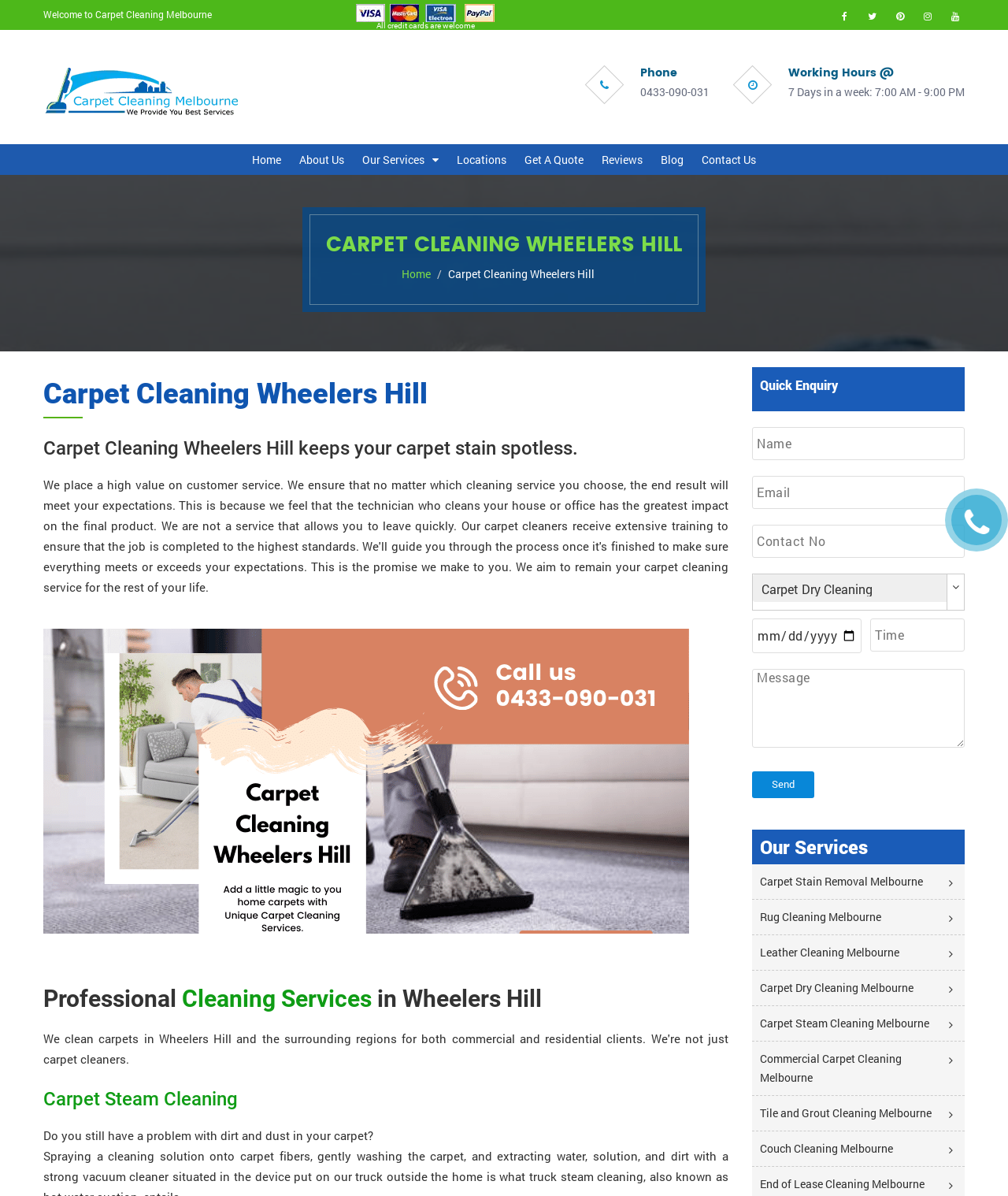What services does Carpet Cleaning Wheelers Hill offer?
From the screenshot, supply a one-word or short-phrase answer.

Carpet Steam Cleaning, End of Lease Cleaning, Upholstery Cleaning, etc.